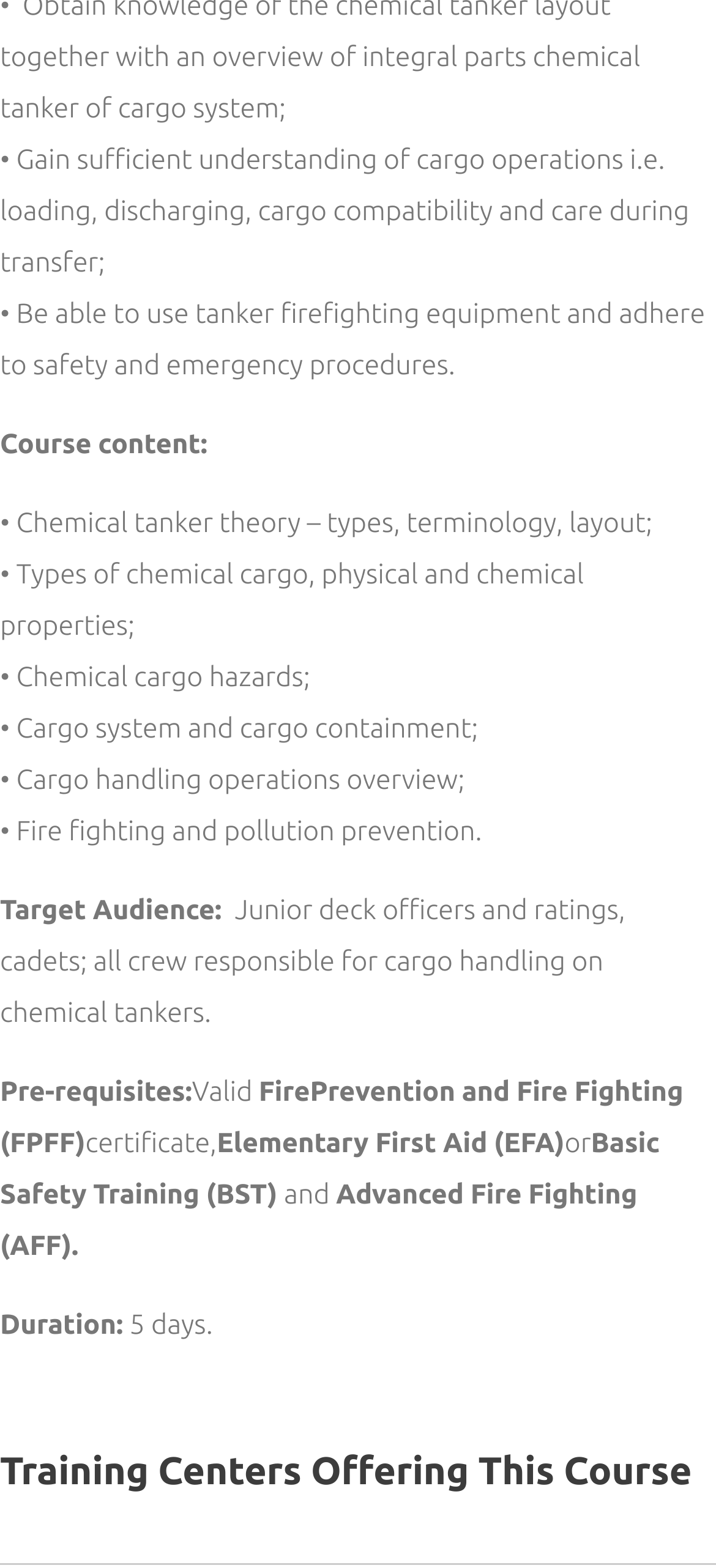Identify and provide the bounding box coordinates of the UI element described: "FirePrevention and Fire Fighting (FPFF)". The coordinates should be formatted as [left, top, right, bottom], with each number being a float between 0 and 1.

[0.0, 0.685, 0.955, 0.738]